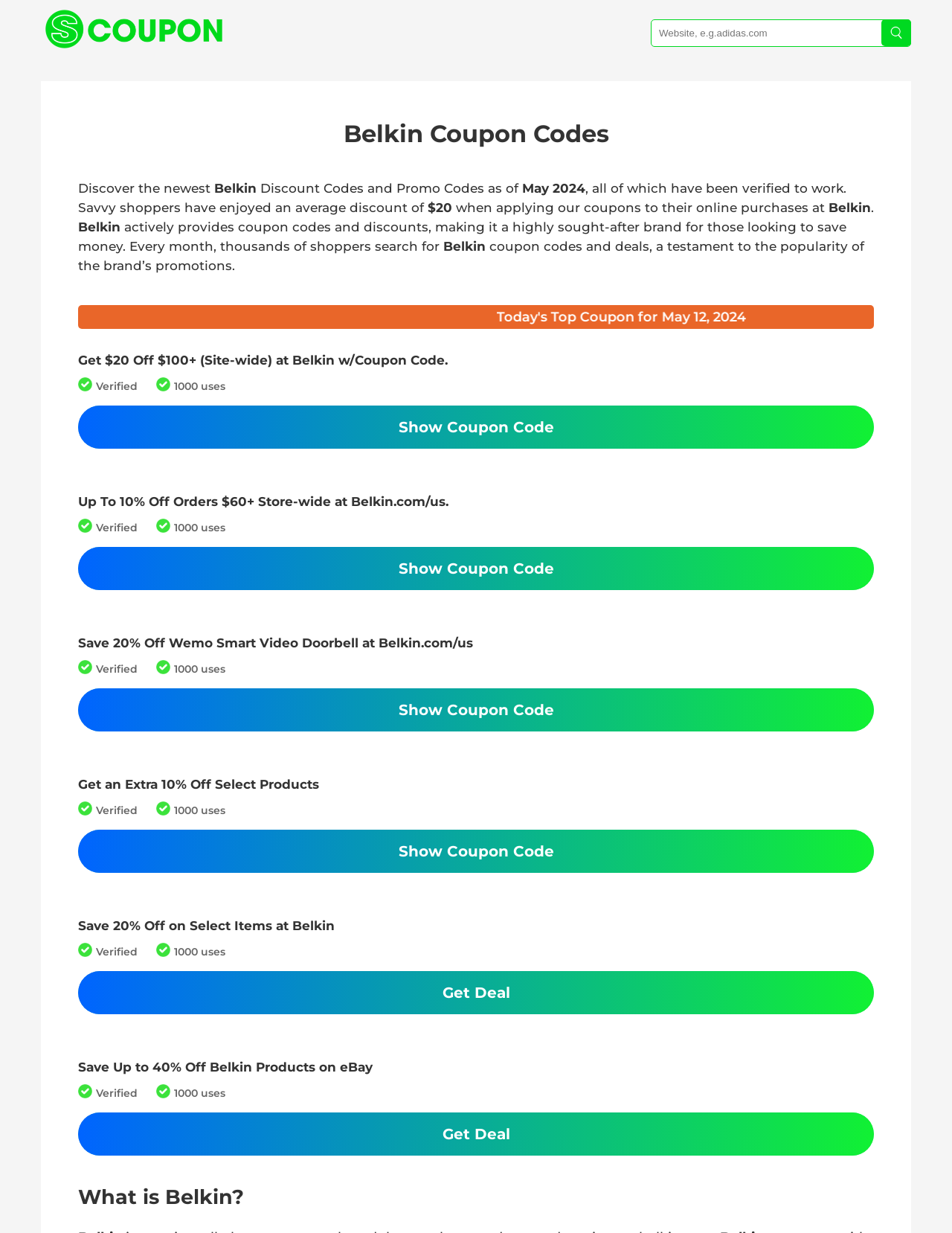Indicate the bounding box coordinates of the clickable region to achieve the following instruction: "Show the Belkin coupon code."

[0.082, 0.329, 0.918, 0.364]